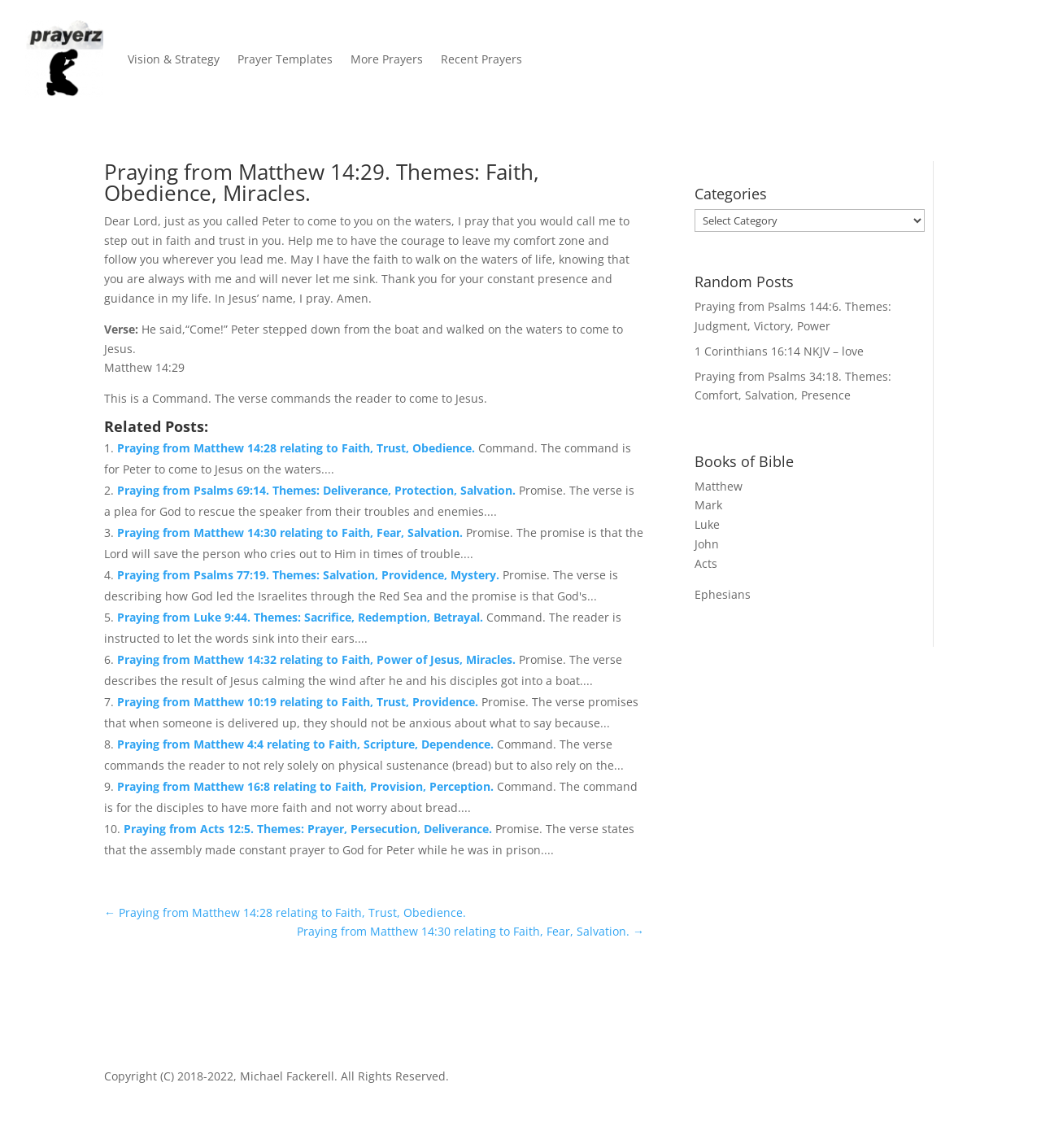Locate the bounding box coordinates of the element that should be clicked to fulfill the instruction: "Read the prayer from Matthew 14:29".

[0.1, 0.186, 0.605, 0.266]